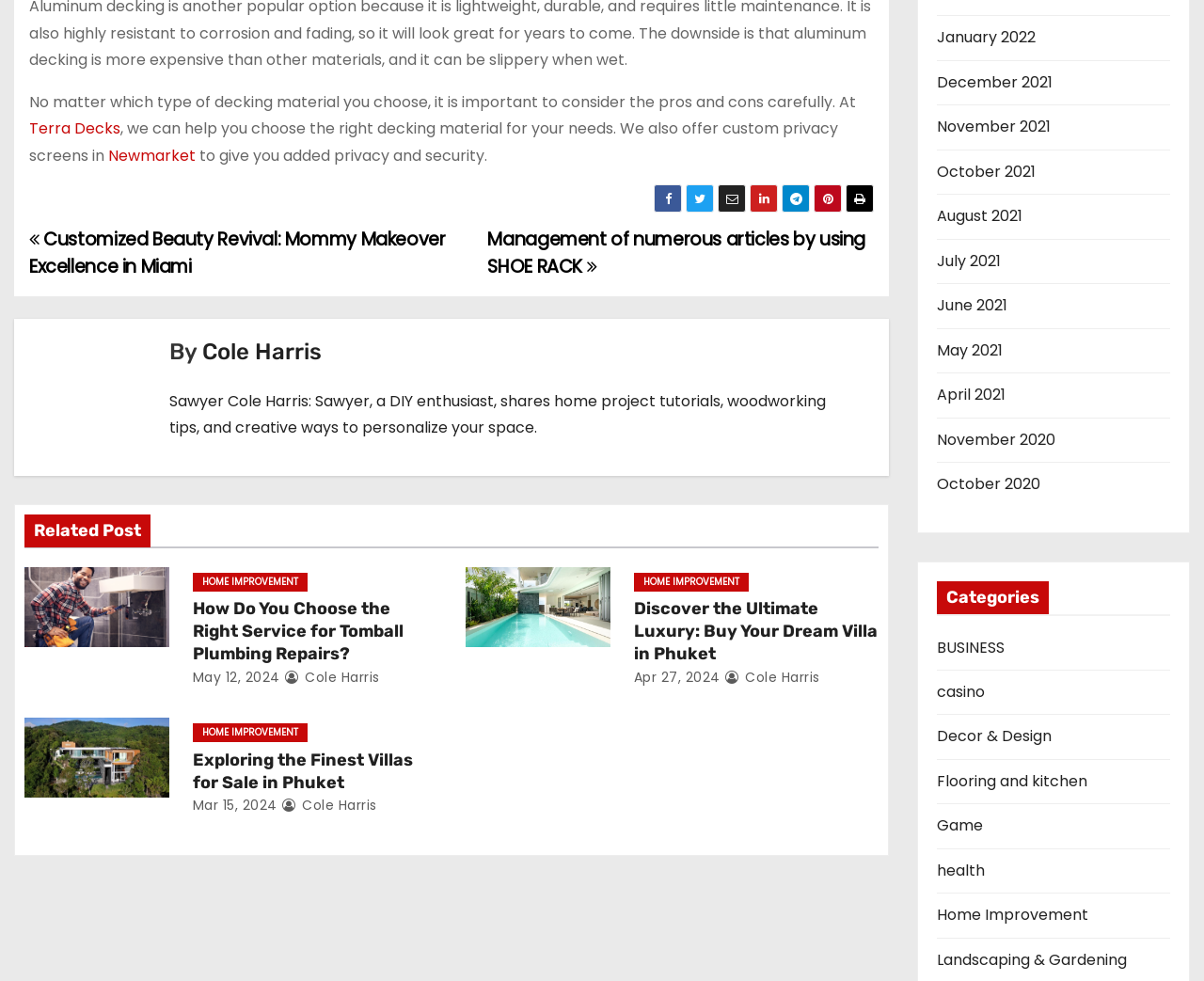Find and specify the bounding box coordinates that correspond to the clickable region for the instruction: "Check out 99sauces".

None